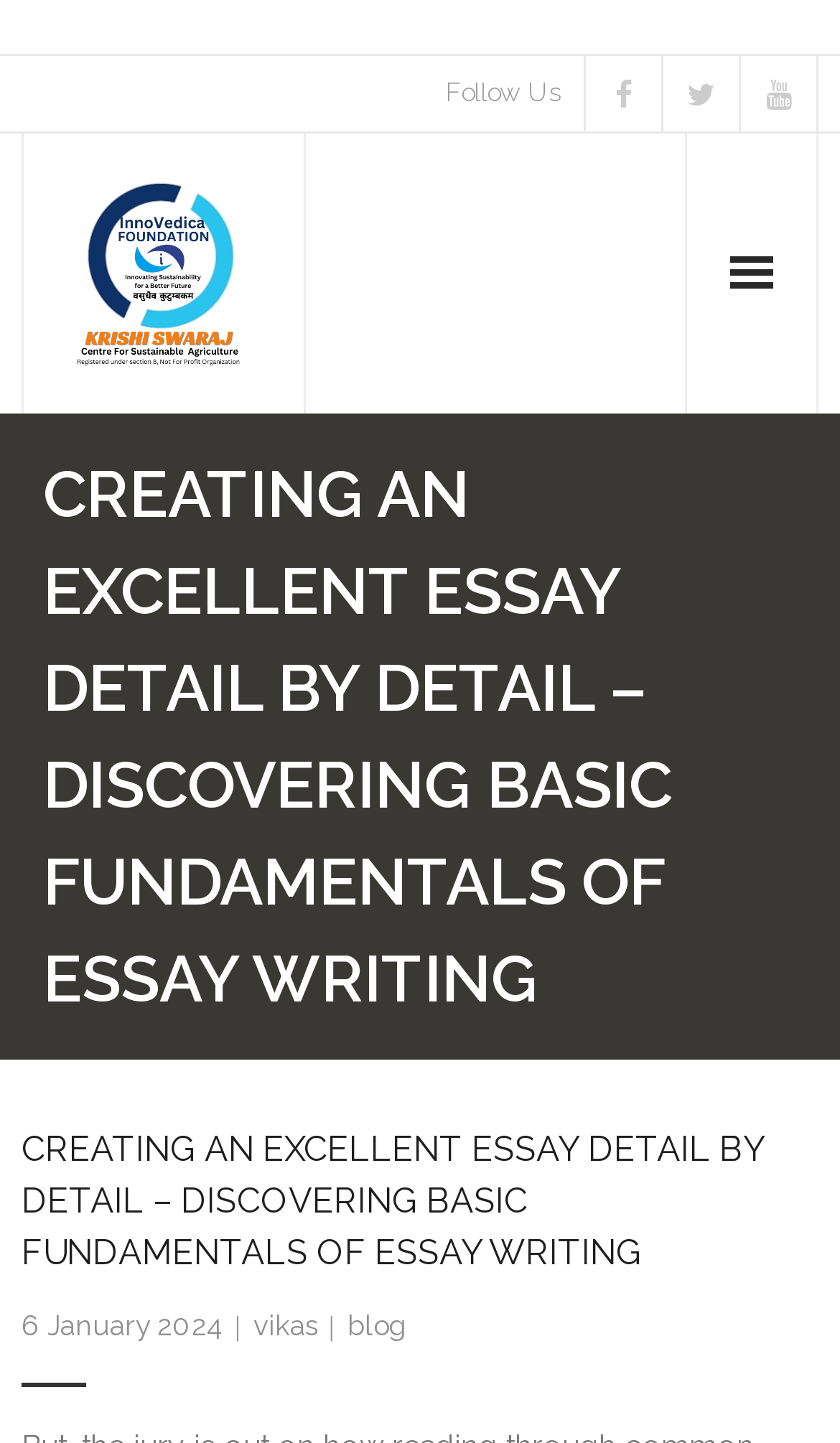Generate a thorough caption detailing the webpage content.

This webpage is about creating an excellent essay, specifically focusing on the basic fundamentals of essay writing. At the top, there is a layout table with a "Follow Us" text, accompanied by three social media icons. Below this, there is a logo image of "Krishi Swaraj at Innovedica Foundation".

The main navigation menu is located below the logo, consisting of several links, including "Home", "About Us", "What We Do", and others, each preceded by a bullet point. These links are arranged vertically, taking up a significant portion of the page.

The main content of the webpage is headed by a large title, "CREATING AN EXCELLENT ESSAY DETAIL BY DETAIL – DISCOVERING BASIC FUNDAMENTALS OF ESSAY WRITING", which spans almost the entire width of the page. Below this title, there is a subheading with the same text, followed by a section with a date "6 January 2024", an author's name "vikas", and a category "blog".